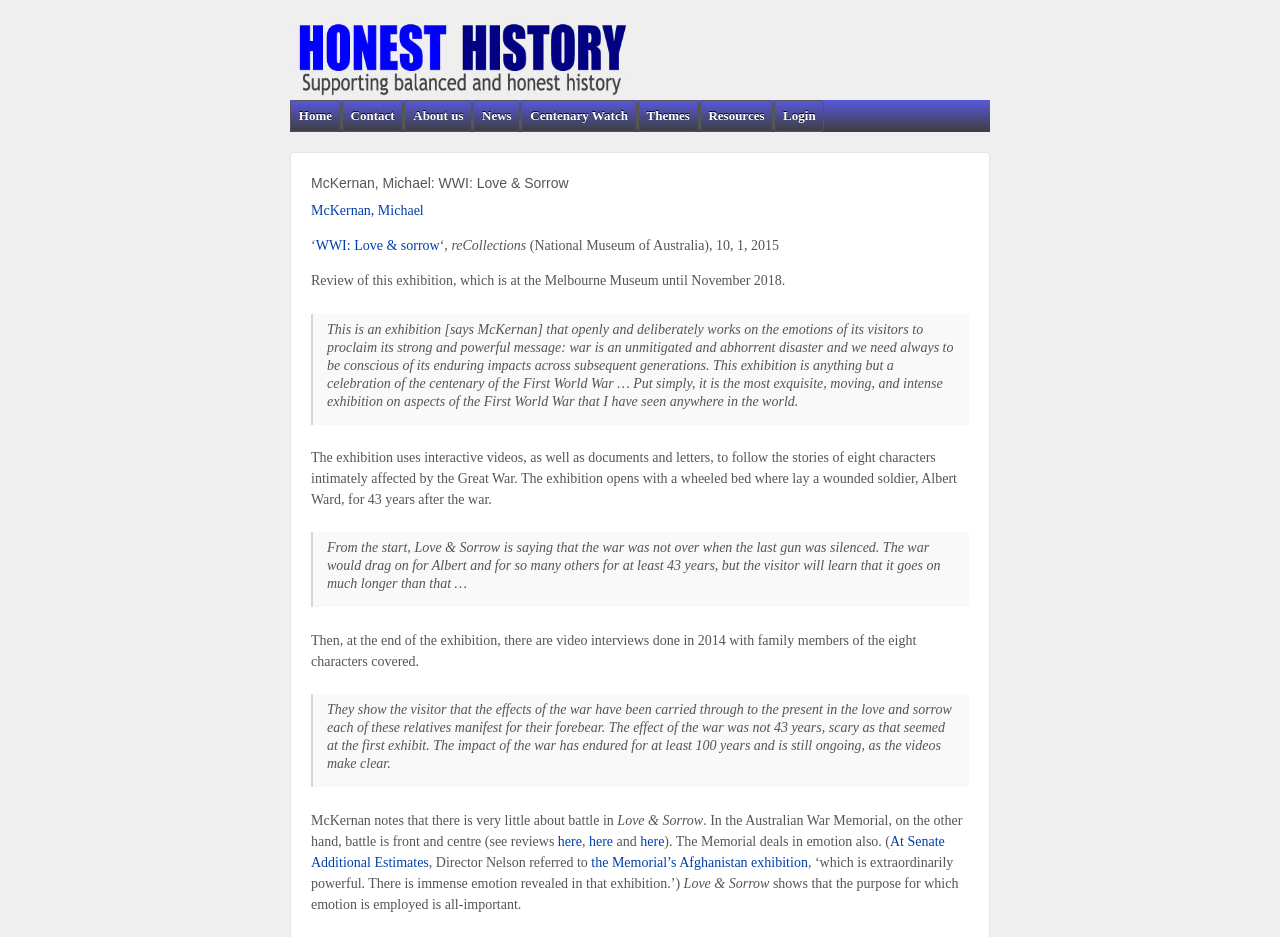Please specify the bounding box coordinates of the clickable region necessary for completing the following instruction: "Click on the 'Contact' link". The coordinates must consist of four float numbers between 0 and 1, i.e., [left, top, right, bottom].

[0.267, 0.107, 0.314, 0.14]